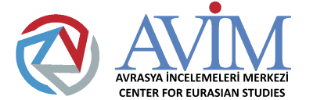Produce a meticulous caption for the image.

The image features the logo of AVIM (Avrasy̧a İnceleme Merkezi), also known as the Center for Eurasian Studies. The logo consists of a stylized emblem composed of interlocking shapes in red, blue, and gray, emphasizing a modern aesthetic. The acronym "AVIM" is prominently displayed in blue, alongside the full name in smaller text below, indicating the organization's focus on Eurasian studies. This logo reflects the institution's mission to engage with and analyze the complex geopolitical and cultural dynamics of the Eurasian region.